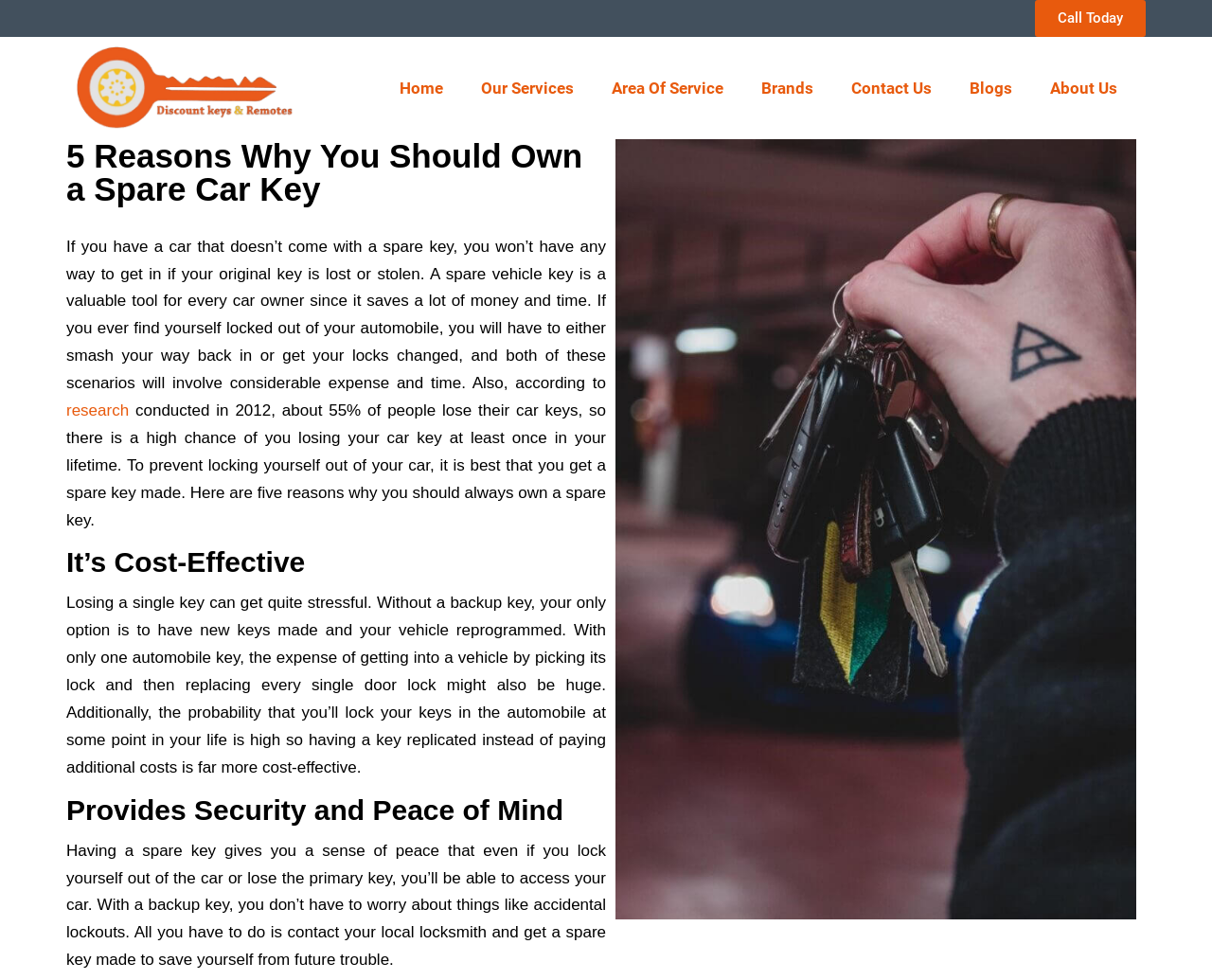Carefully examine the image and provide an in-depth answer to the question: What is the alternative to having a spare key?

If one doesn't have a spare key and loses their original key, they would have to either smash their way back into the car or get their locks changed, which would involve considerable expense and time.